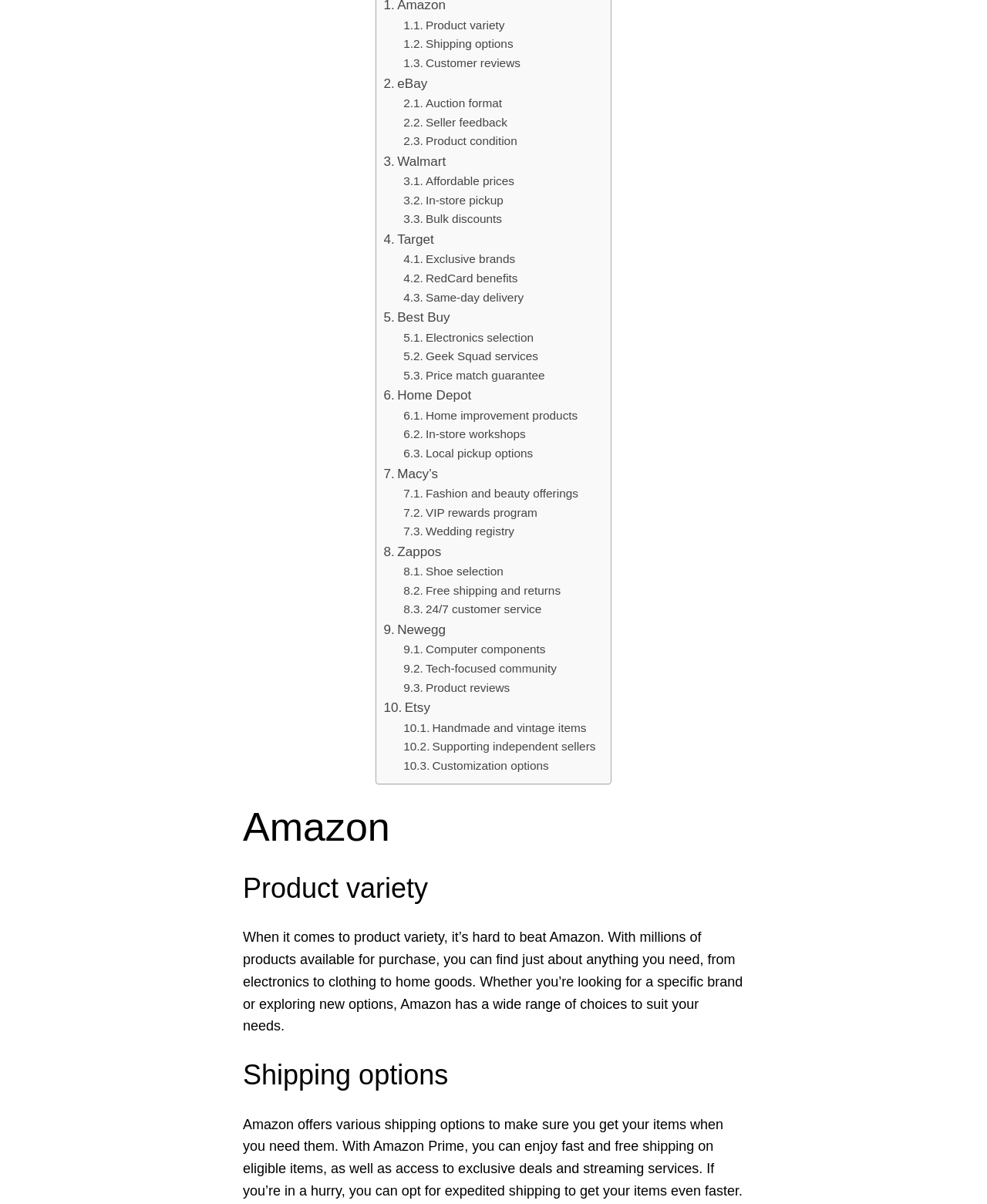Pinpoint the bounding box coordinates of the area that should be clicked to complete the following instruction: "Go to 'eBay'". The coordinates must be given as four float numbers between 0 and 1, i.e., [left, top, right, bottom].

[0.389, 0.061, 0.433, 0.078]